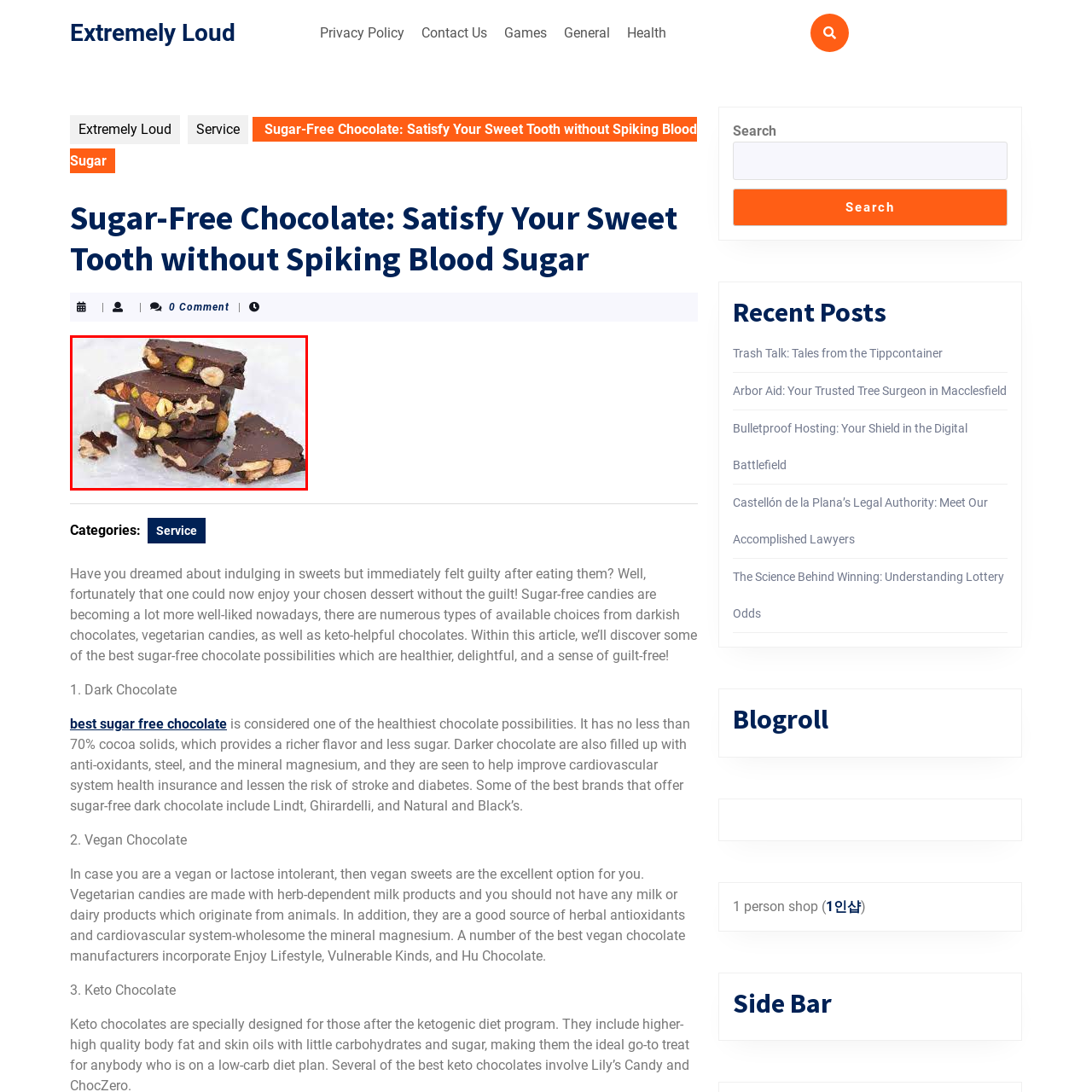Please scrutinize the image marked by the red boundary and answer the question that follows with a detailed explanation, using the image as evidence: 
What is unique about this dessert?

The caption highlights that this dessert is part of a 'broader exploration of sugar-free options', making it unique compared to other desserts that typically contain sugar.